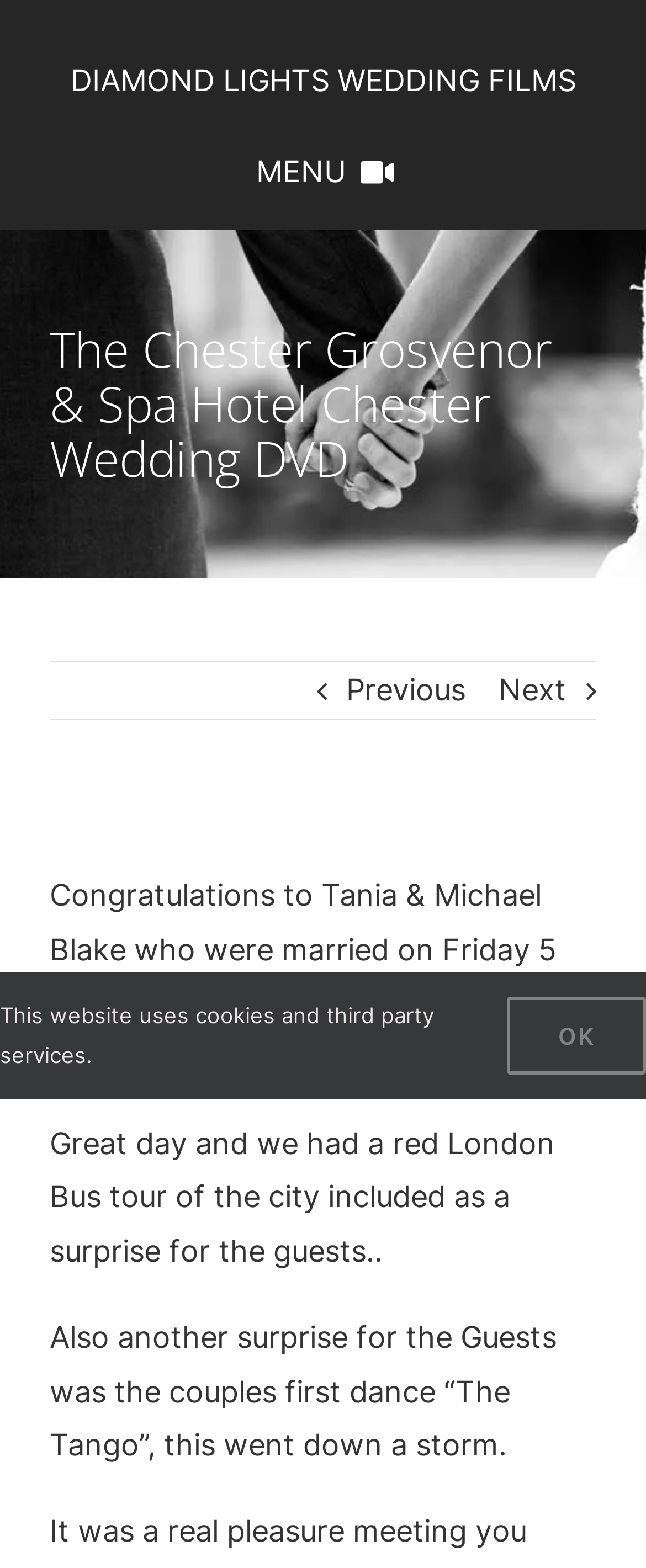Respond with a single word or short phrase to the following question: 
What was the date of the wedding?

Friday 5 September 2014